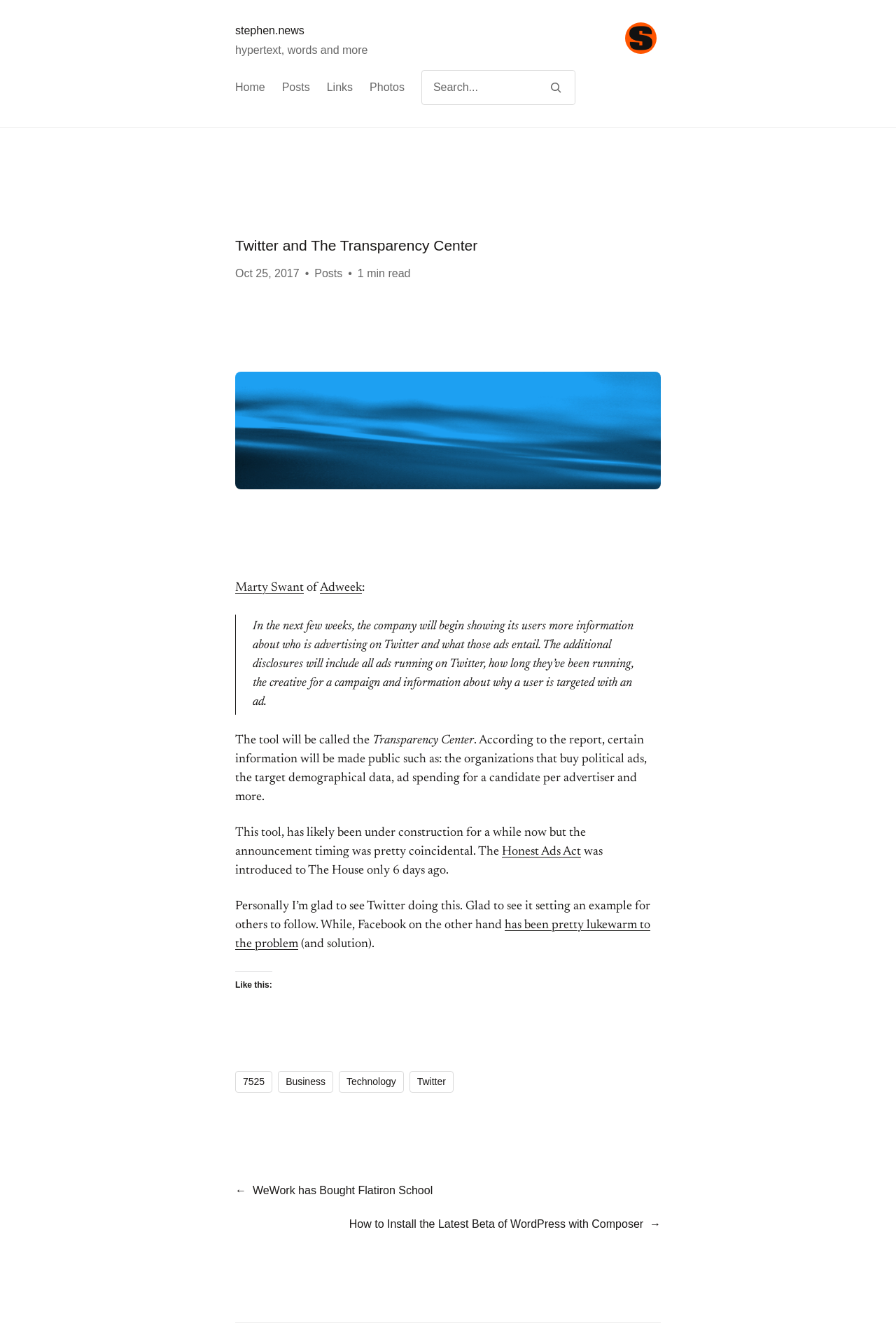Find the bounding box of the element with the following description: "name="s" placeholder="Search..."". The coordinates must be four float numbers between 0 and 1, formatted as [left, top, right, bottom].

[0.471, 0.053, 0.6, 0.078]